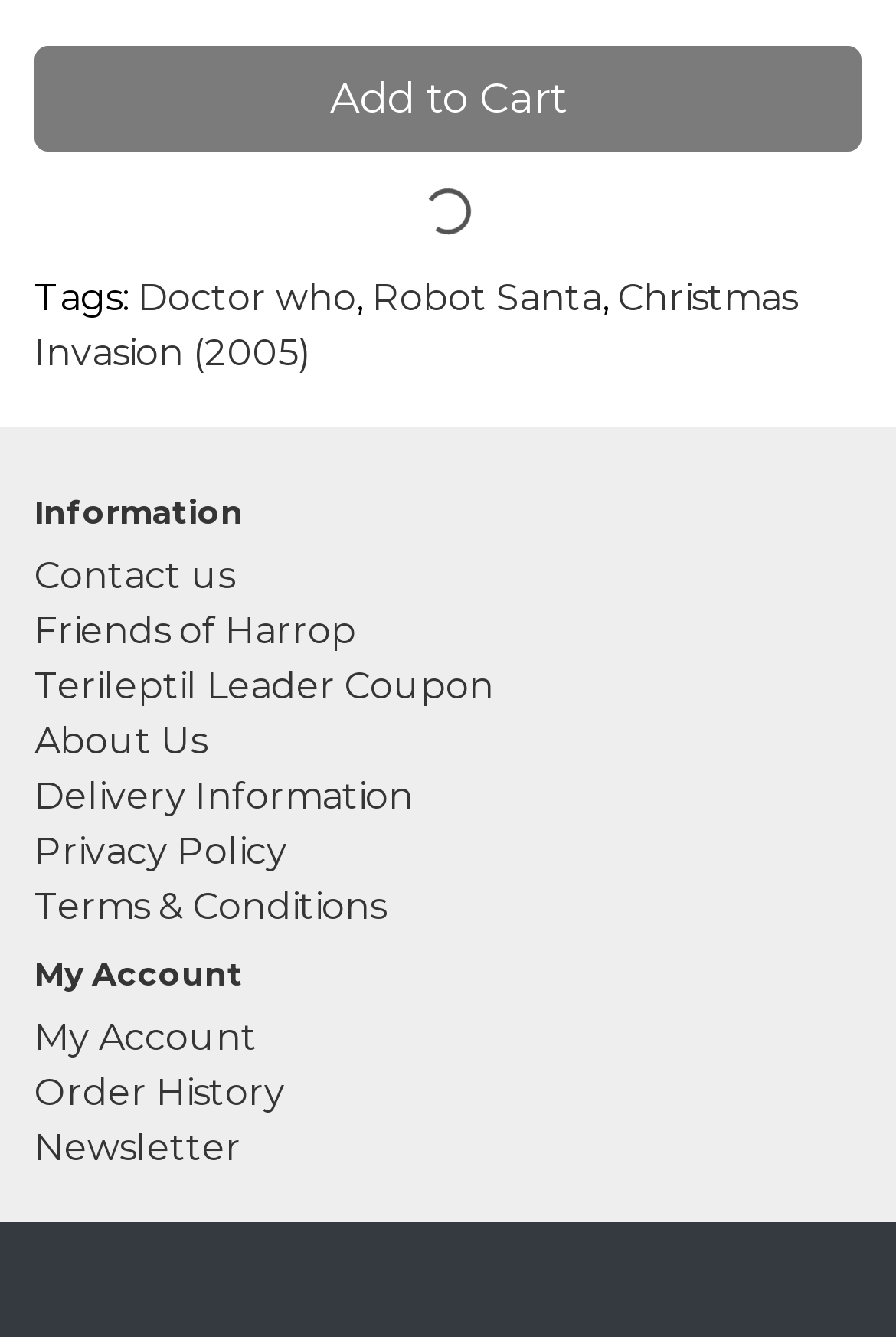Please predict the bounding box coordinates of the element's region where a click is necessary to complete the following instruction: "Check order history". The coordinates should be represented by four float numbers between 0 and 1, i.e., [left, top, right, bottom].

[0.038, 0.801, 0.318, 0.834]